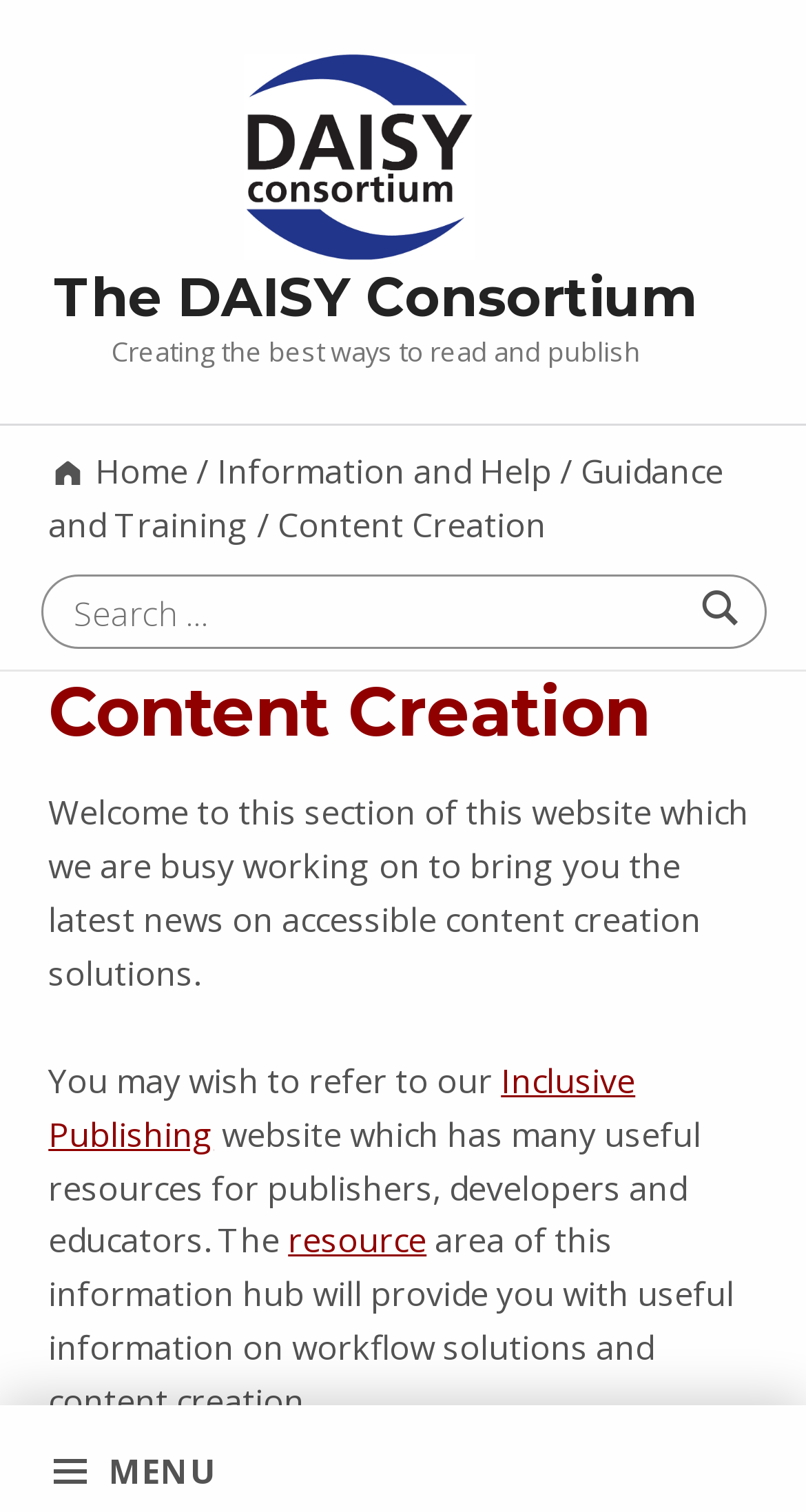Predict the bounding box for the UI component with the following description: "parent_node: Search for: value="Search"".

[0.84, 0.382, 0.947, 0.428]